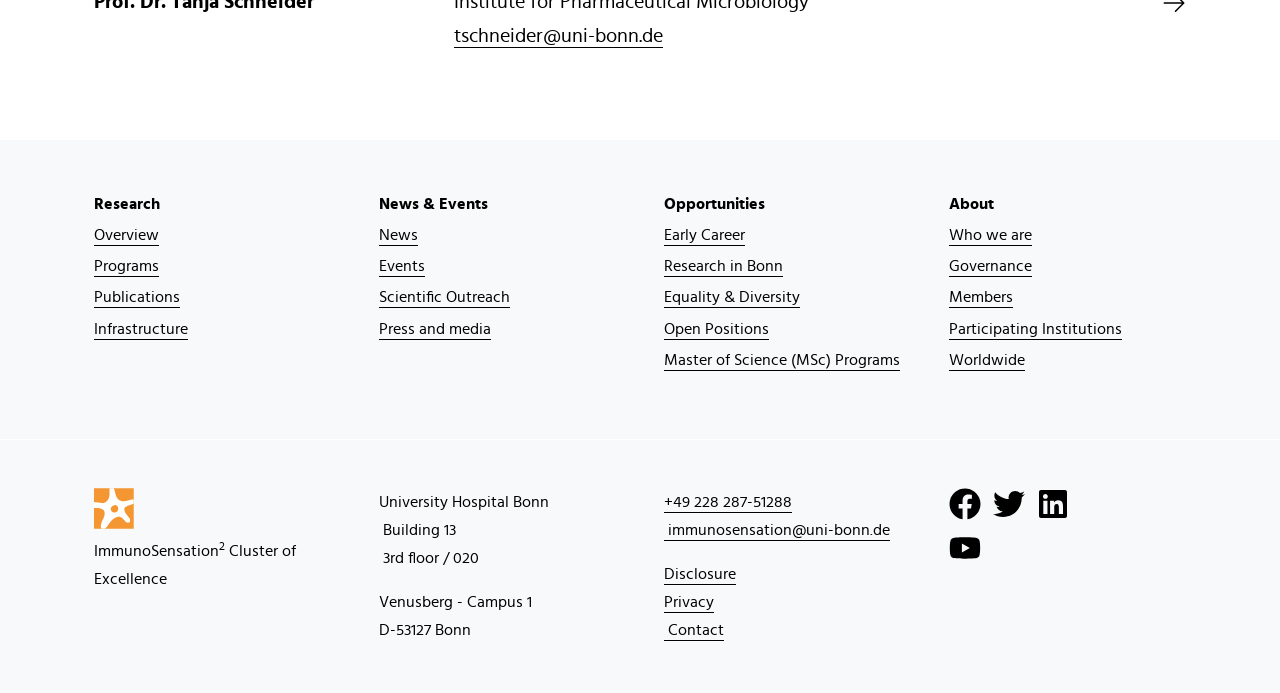Locate the bounding box coordinates of the element you need to click to accomplish the task described by this instruction: "Contact via email".

[0.519, 0.754, 0.695, 0.777]